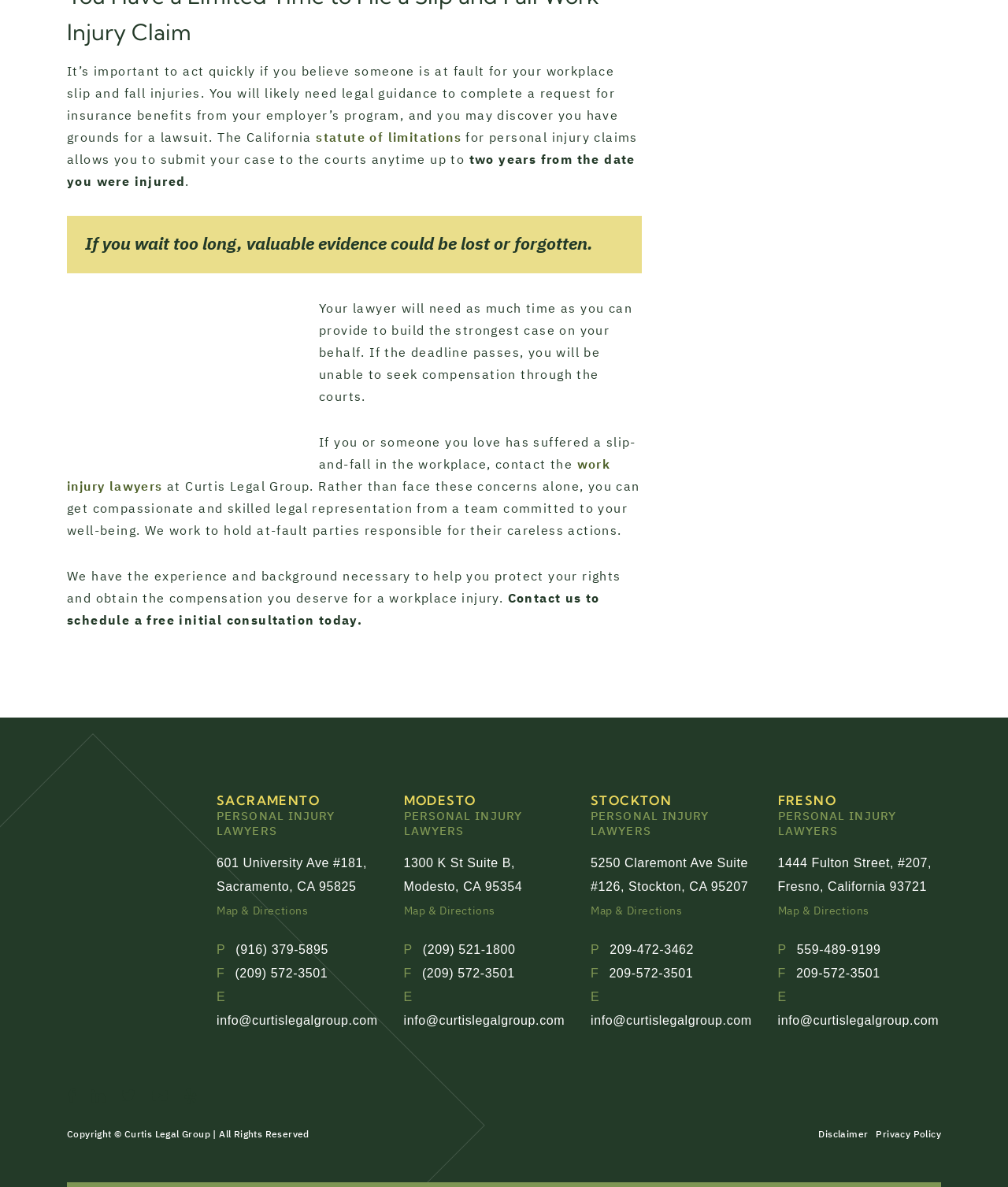What is the address of the Curtis Legal Group in Modesto?
Offer a detailed and full explanation in response to the question.

The address can be found in the contact information section of the webpage, specifically in the Modesto office details.